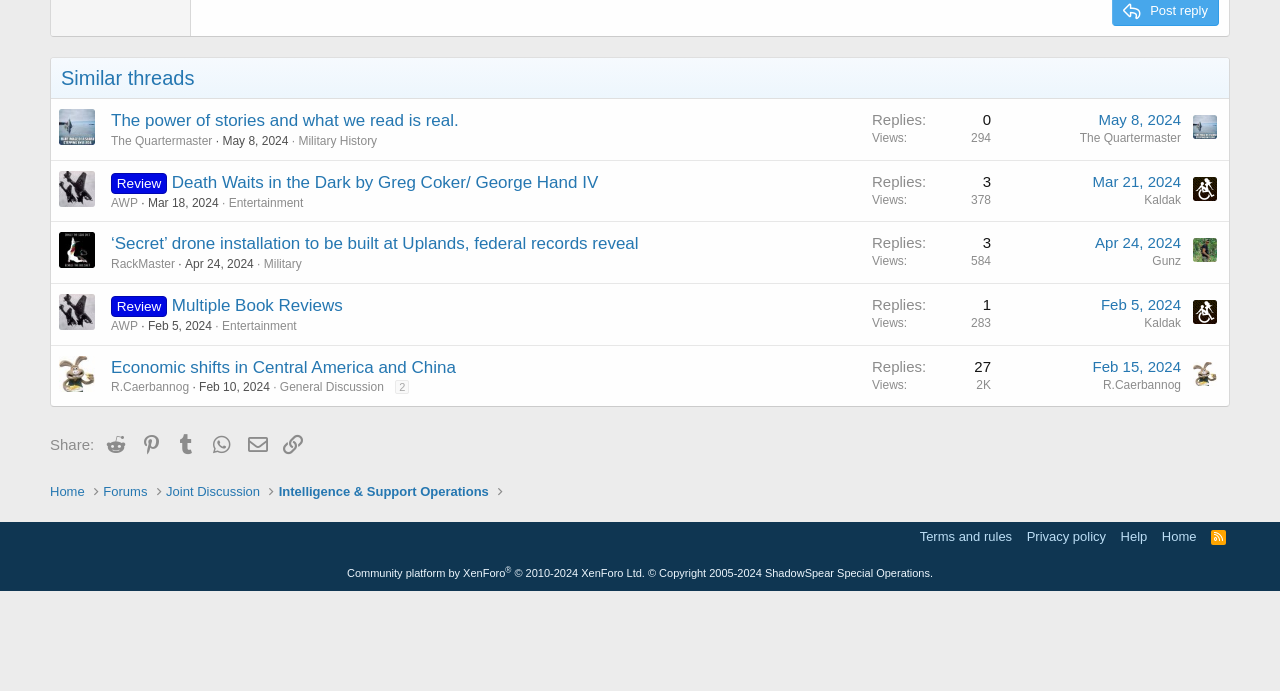For the given element description Joint Discussion, determine the bounding box coordinates of the UI element. The coordinates should follow the format (top-left x, top-left y, bottom-right x, bottom-right y) and be within the range of 0 to 1.

[0.13, 0.698, 0.203, 0.726]